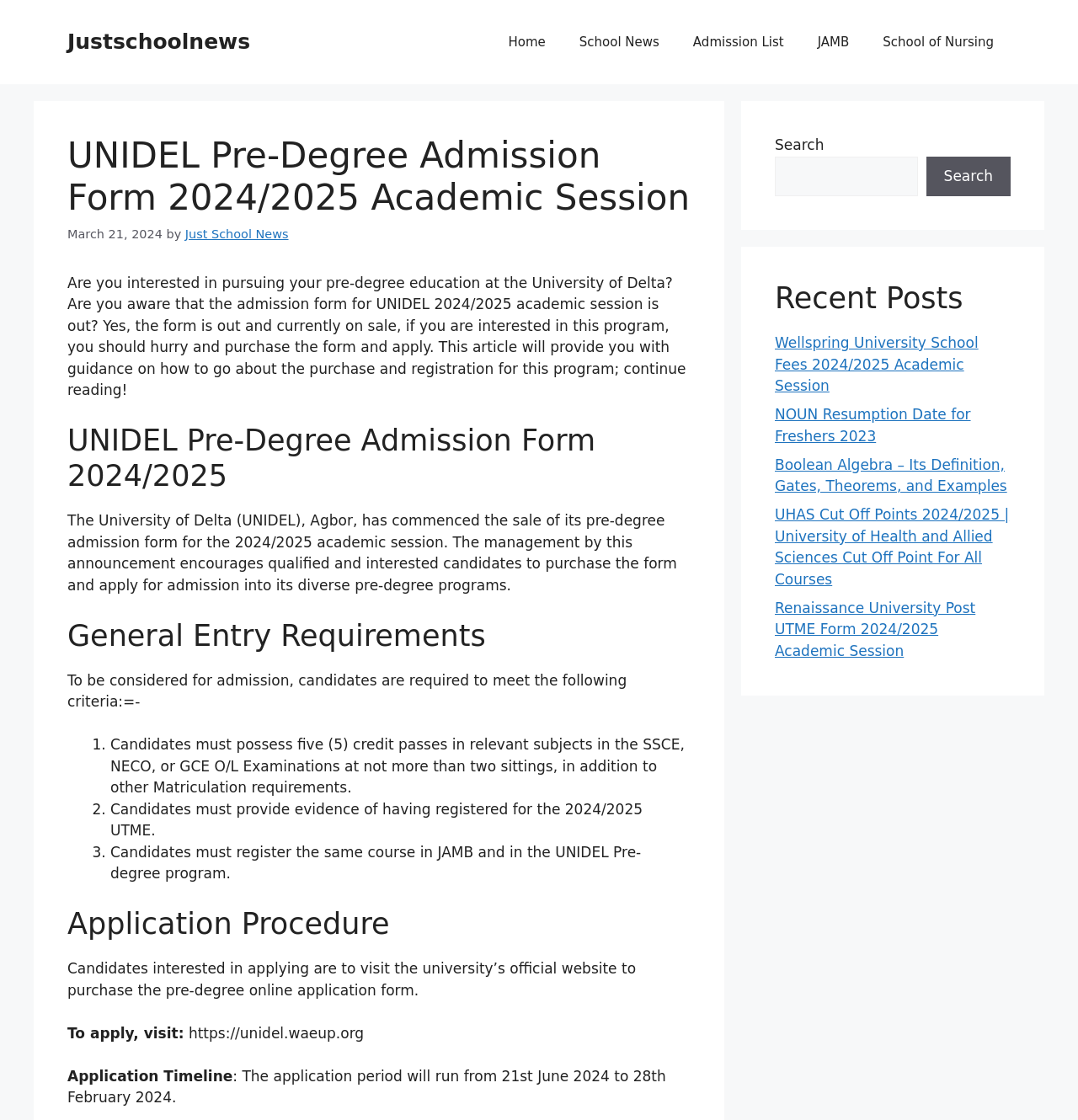What are the general entry requirements for admission?
Please give a detailed and thorough answer to the question, covering all relevant points.

I found the answer by reading the text content of the webpage, specifically the section 'General Entry Requirements' which lists the criteria for admission, including possessing five credit passes in relevant subjects.